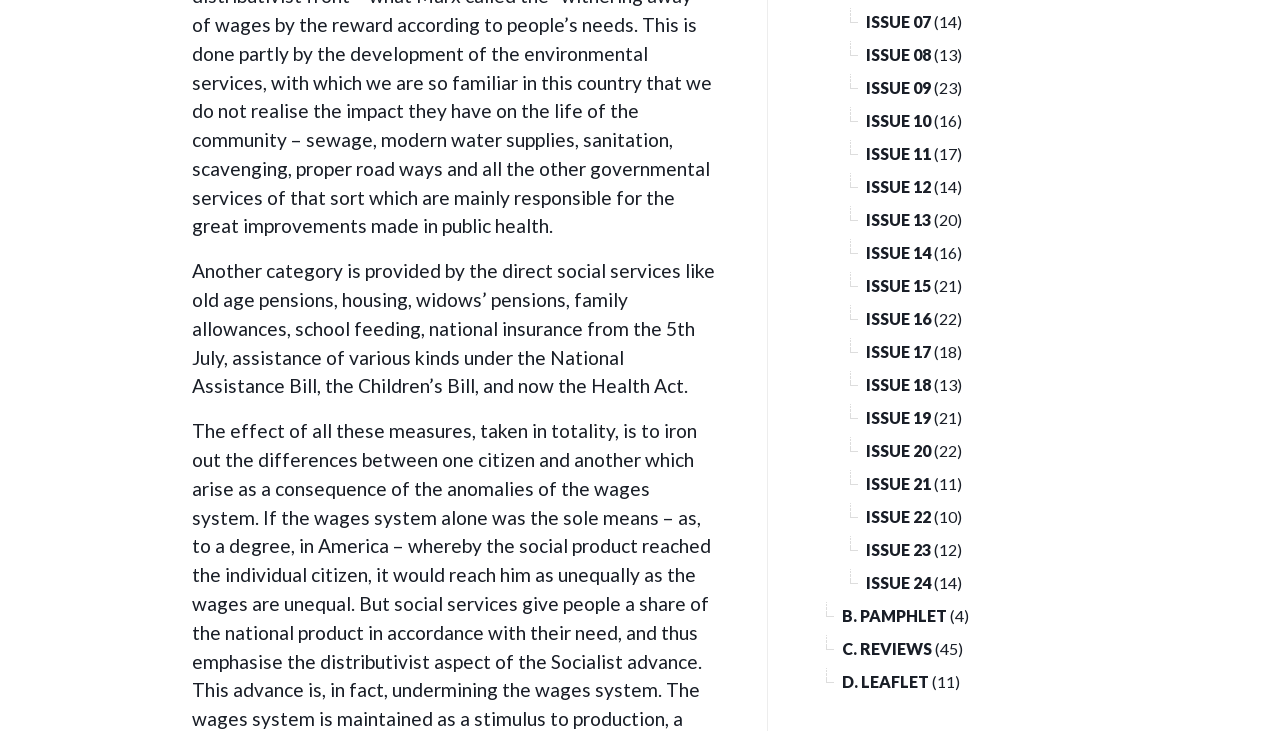How many issues are listed on the page?
Examine the image and provide an in-depth answer to the question.

The page lists 24 issues, labeled as 'ISSUE 07' to 'ISSUE 24', each with a corresponding number in parentheses.